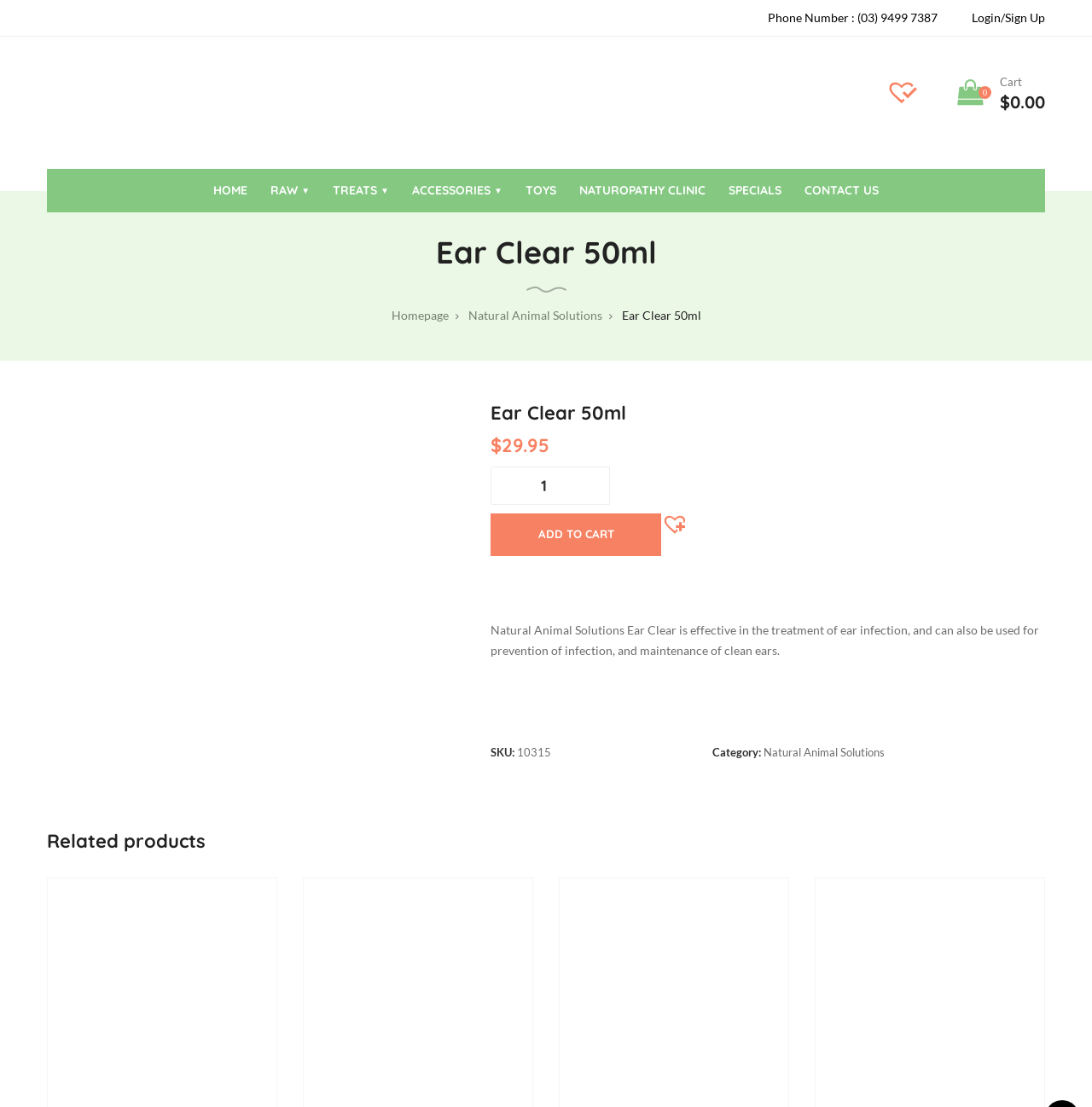Use a single word or phrase to answer the following:
What is the price of the Ear Clear 50ml product?

$29.95